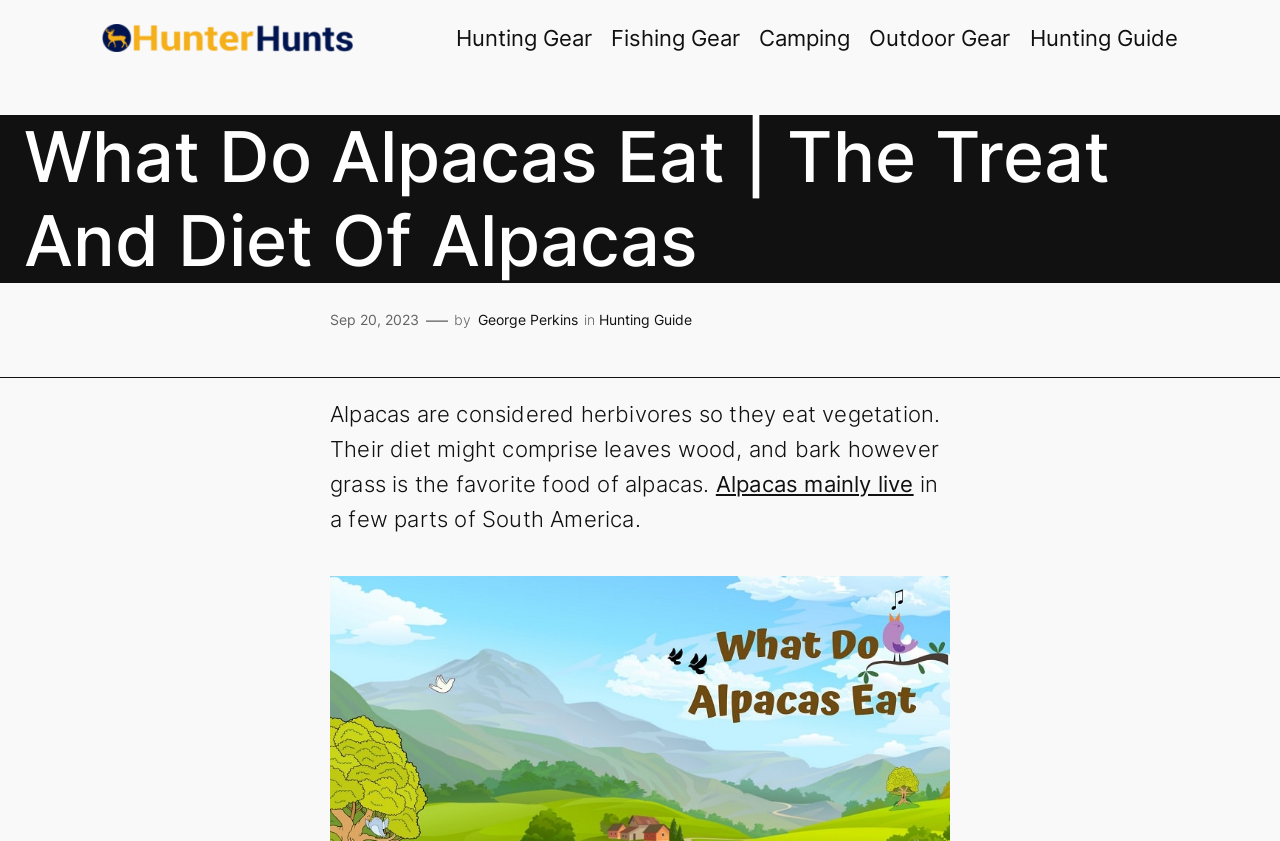What is the category of the article about alpacas?
Look at the image and respond with a single word or a short phrase.

Hunting Guide